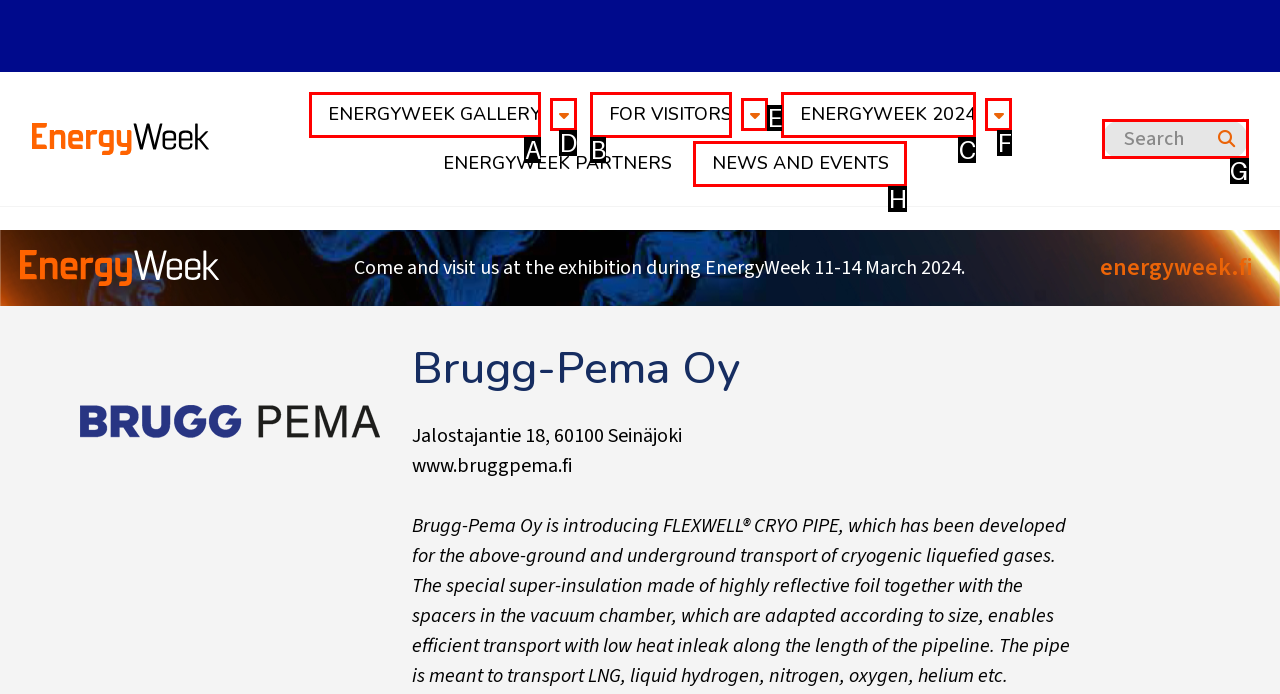Identify the appropriate lettered option to execute the following task: Search for something
Respond with the letter of the selected choice.

G